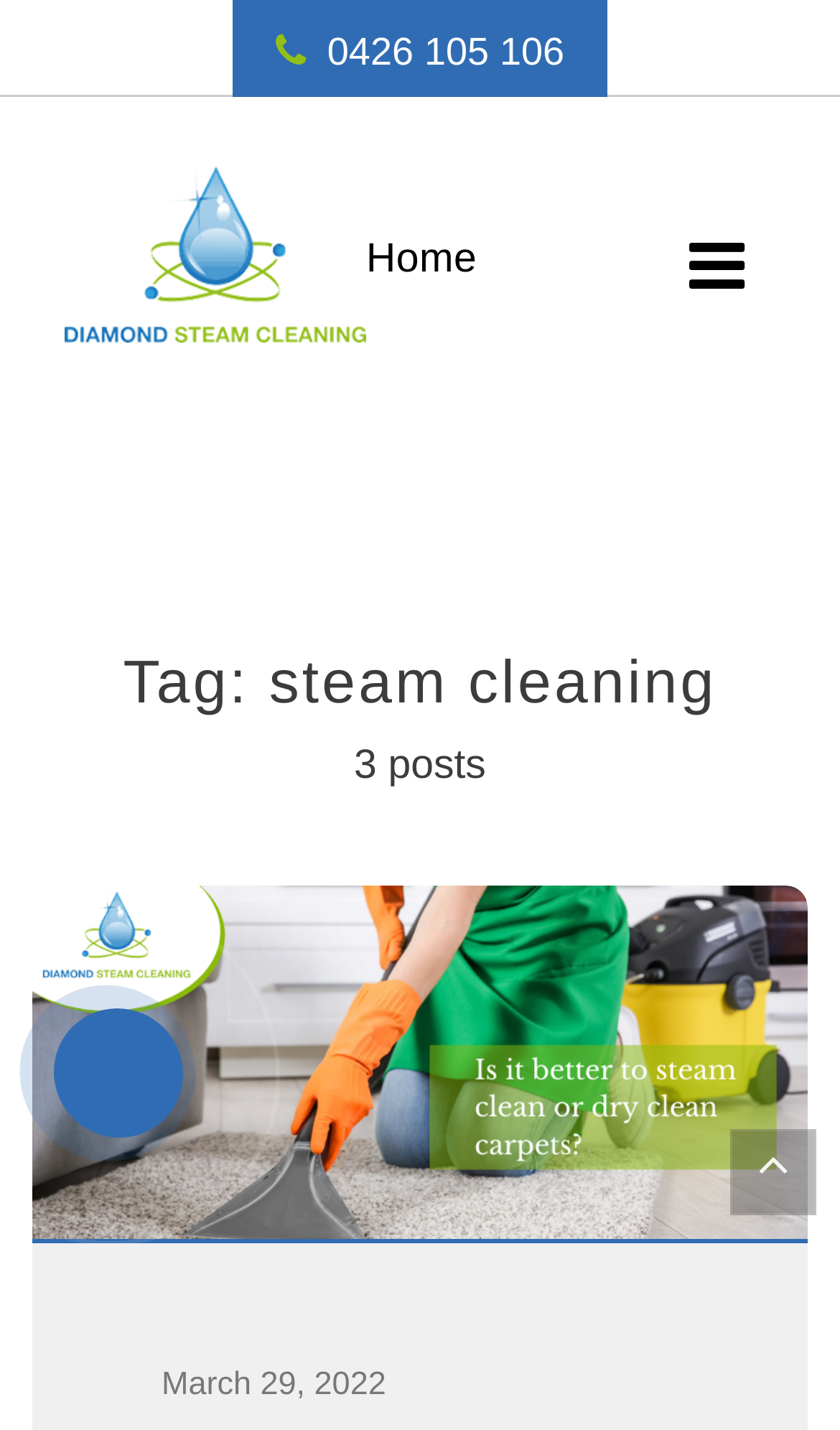Is there a home page?
Answer the question based on the image using a single word or a brief phrase.

Yes